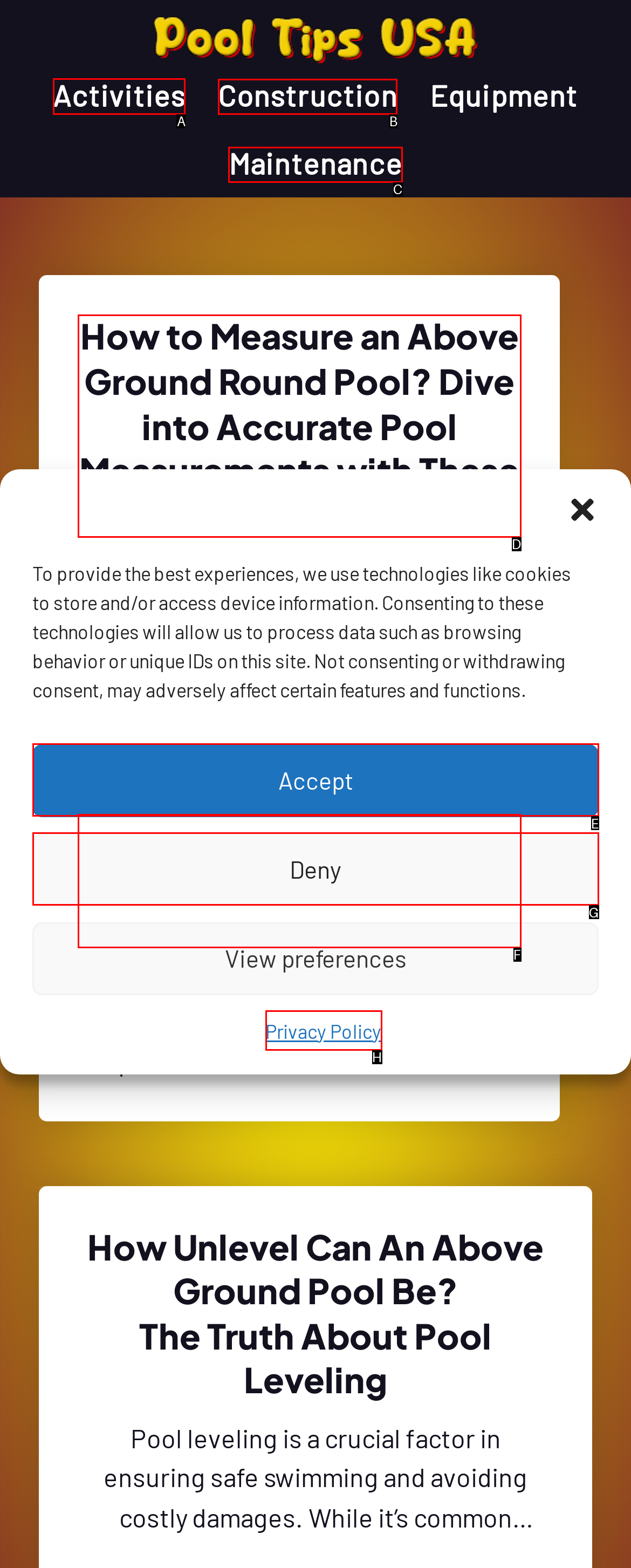Tell me which letter corresponds to the UI element that should be clicked to fulfill this instruction: Navigate to the Activities page
Answer using the letter of the chosen option directly.

A